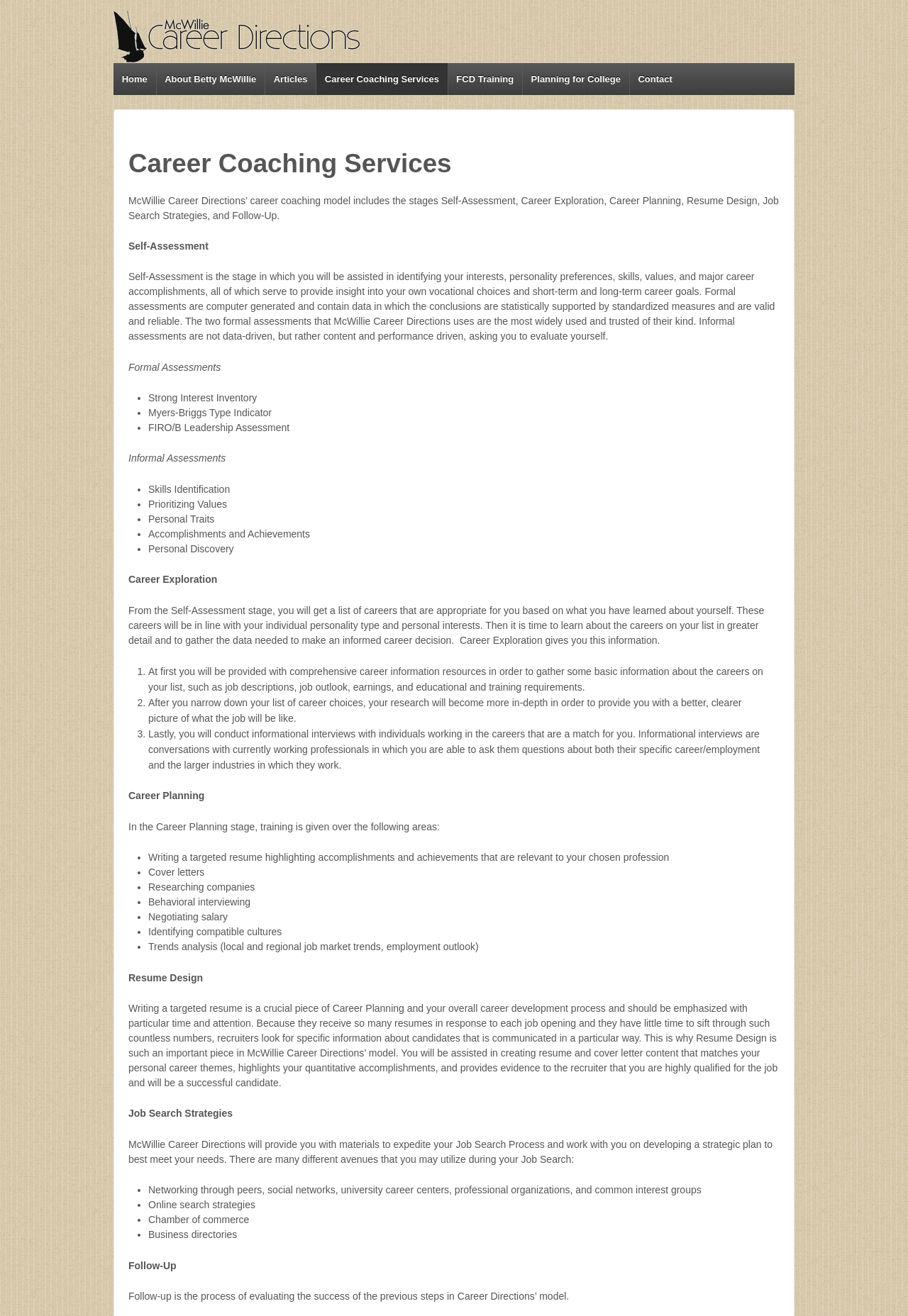How many stages are there in the career coaching model?
Based on the image, answer the question with as much detail as possible.

The career coaching model includes six stages: Self-Assessment, Career Exploration, Career Planning, Resume Design, Job Search Strategies, and Follow-Up. These stages are described in detail on the webpage.